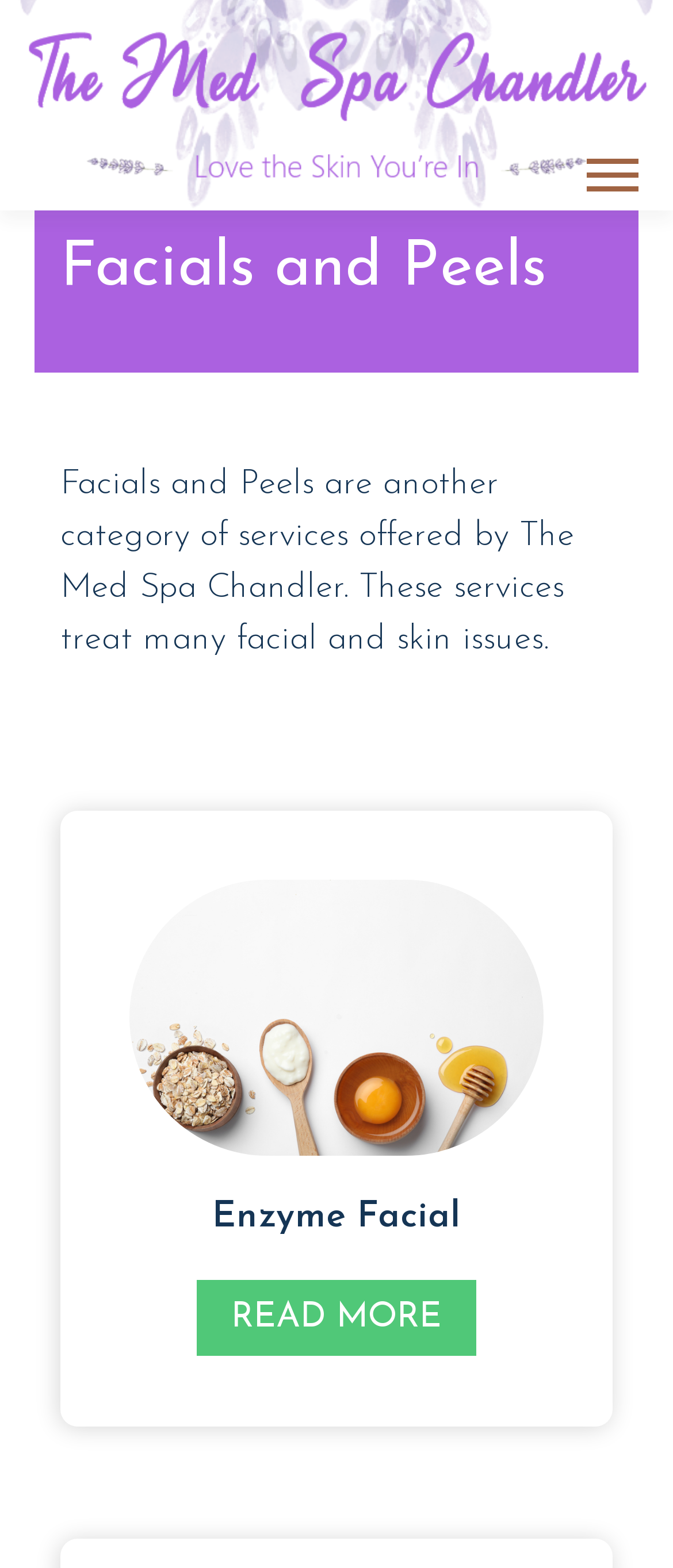Find the bounding box coordinates for the element described here: "Menu".

[0.872, 0.1, 0.962, 0.124]